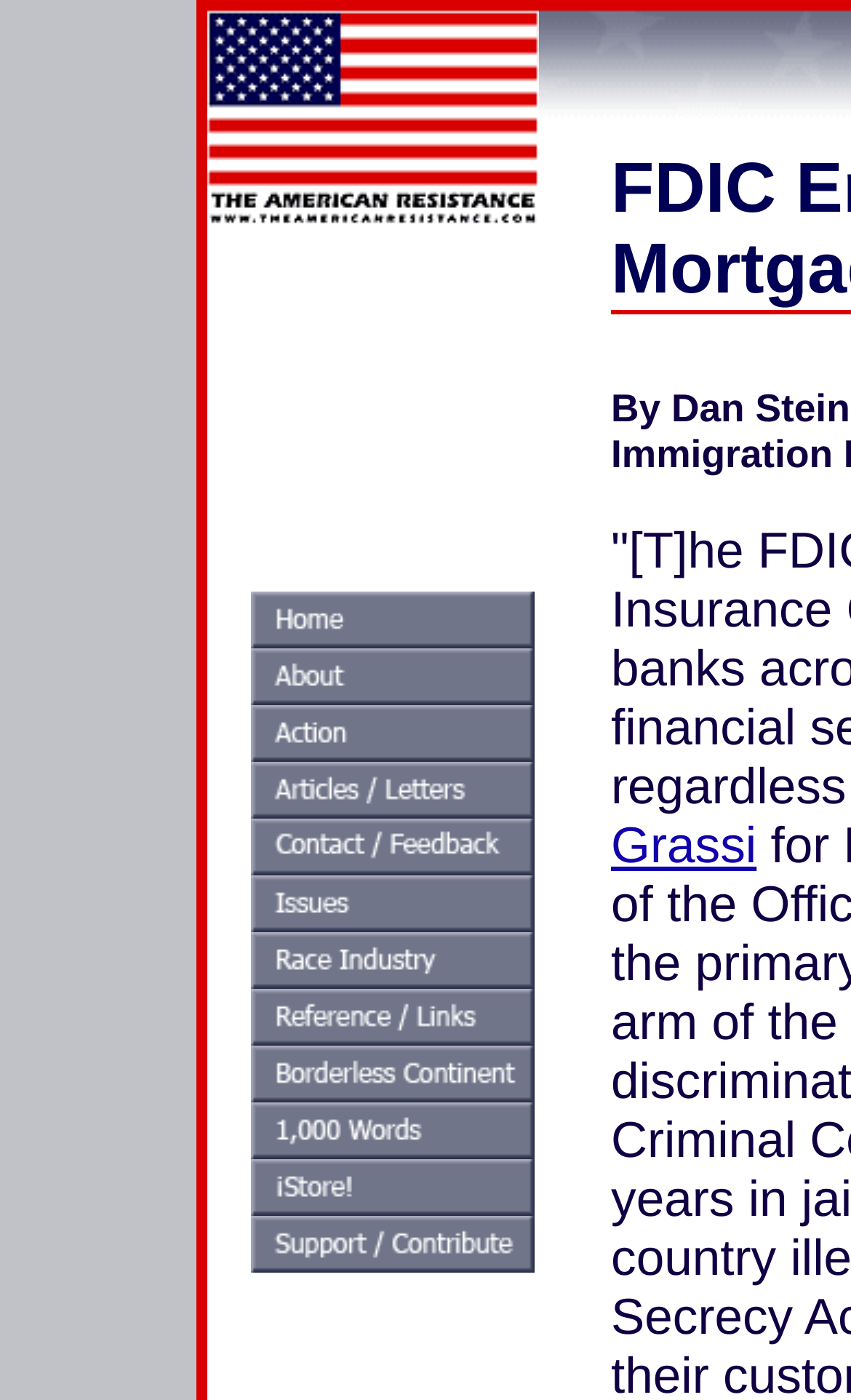Locate the bounding box coordinates of the segment that needs to be clicked to meet this instruction: "click the fourth article link".

[0.295, 0.564, 0.628, 0.591]